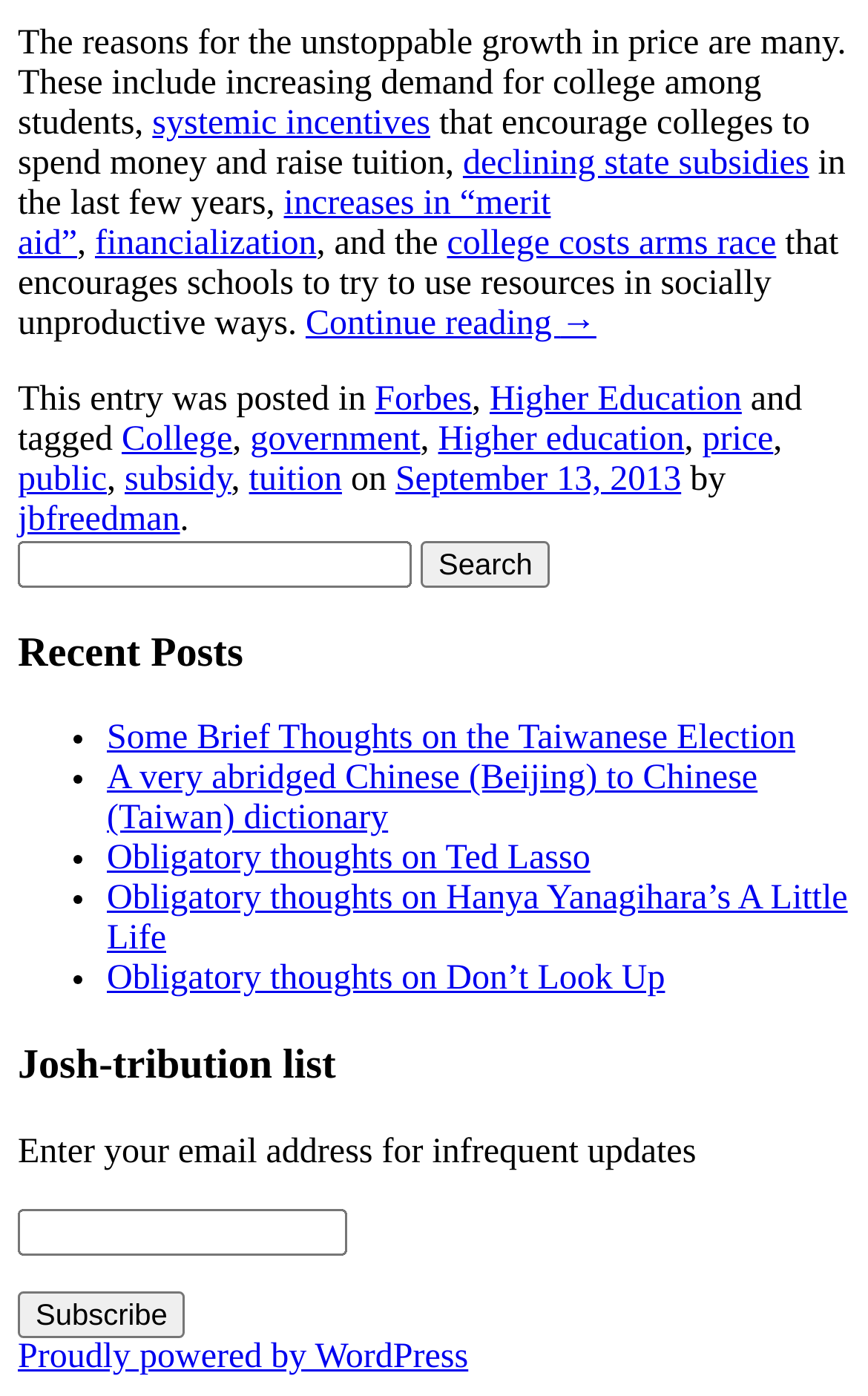Please specify the bounding box coordinates of the clickable region necessary for completing the following instruction: "Click the 'Continue reading →' link". The coordinates must consist of four float numbers between 0 and 1, i.e., [left, top, right, bottom].

[0.352, 0.219, 0.687, 0.246]